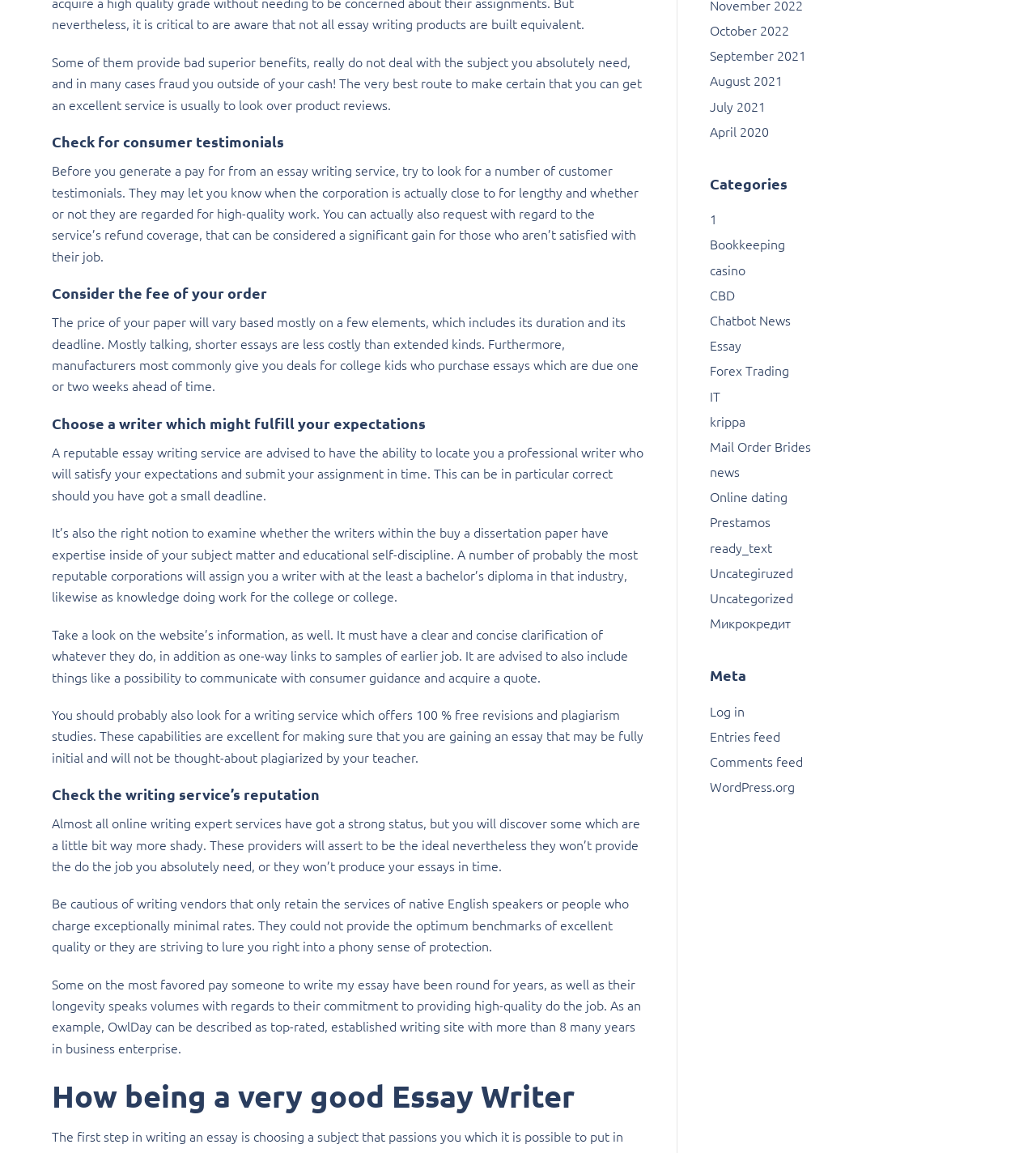Locate the bounding box of the UI element described by: "Essay" in the given webpage screenshot.

[0.685, 0.292, 0.716, 0.307]